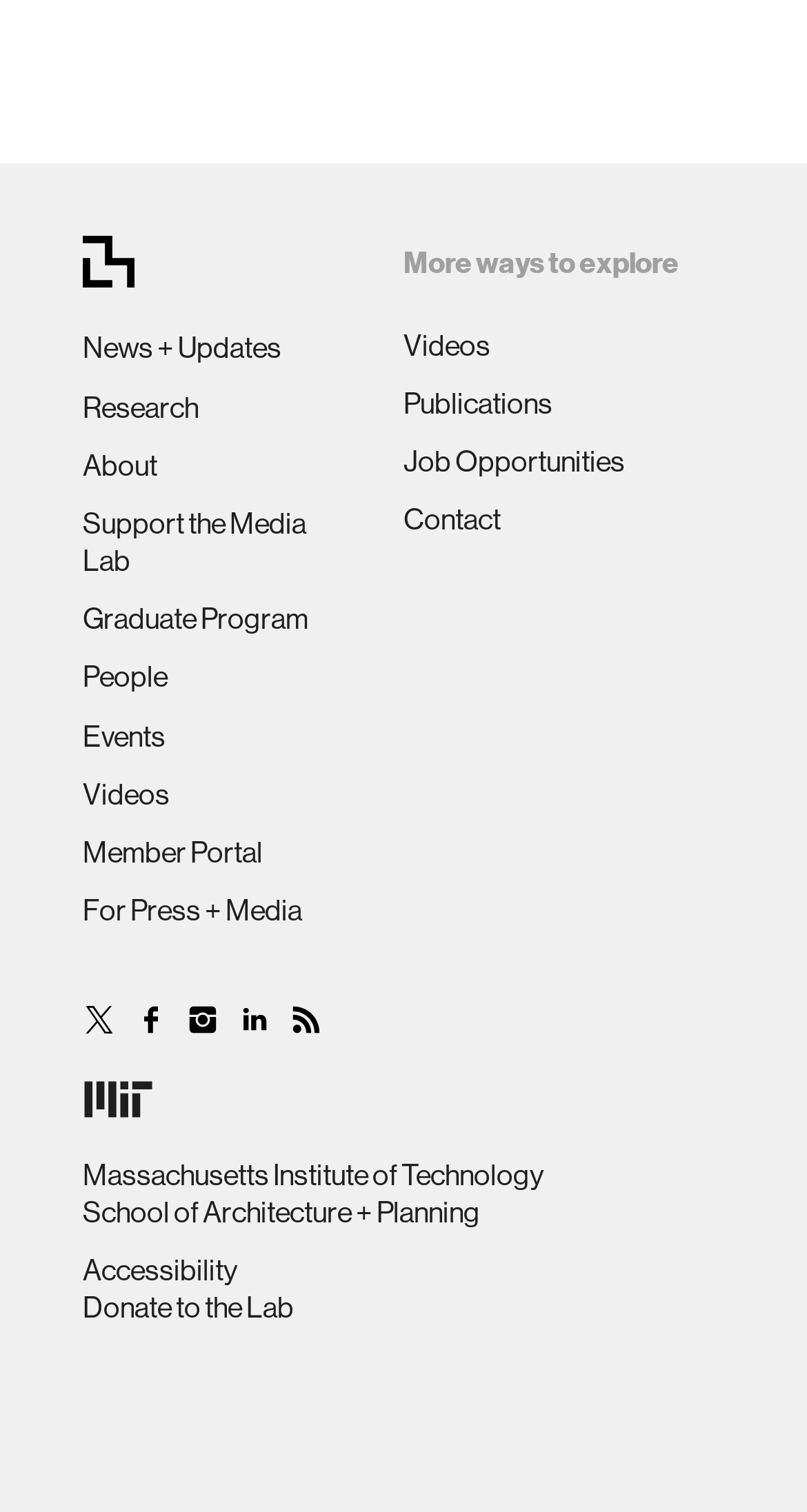How many images are there in the bottom section?
Give a thorough and detailed response to the question.

I counted the number of images in the bottom section, starting from the first image to the last one, and found 6 images.